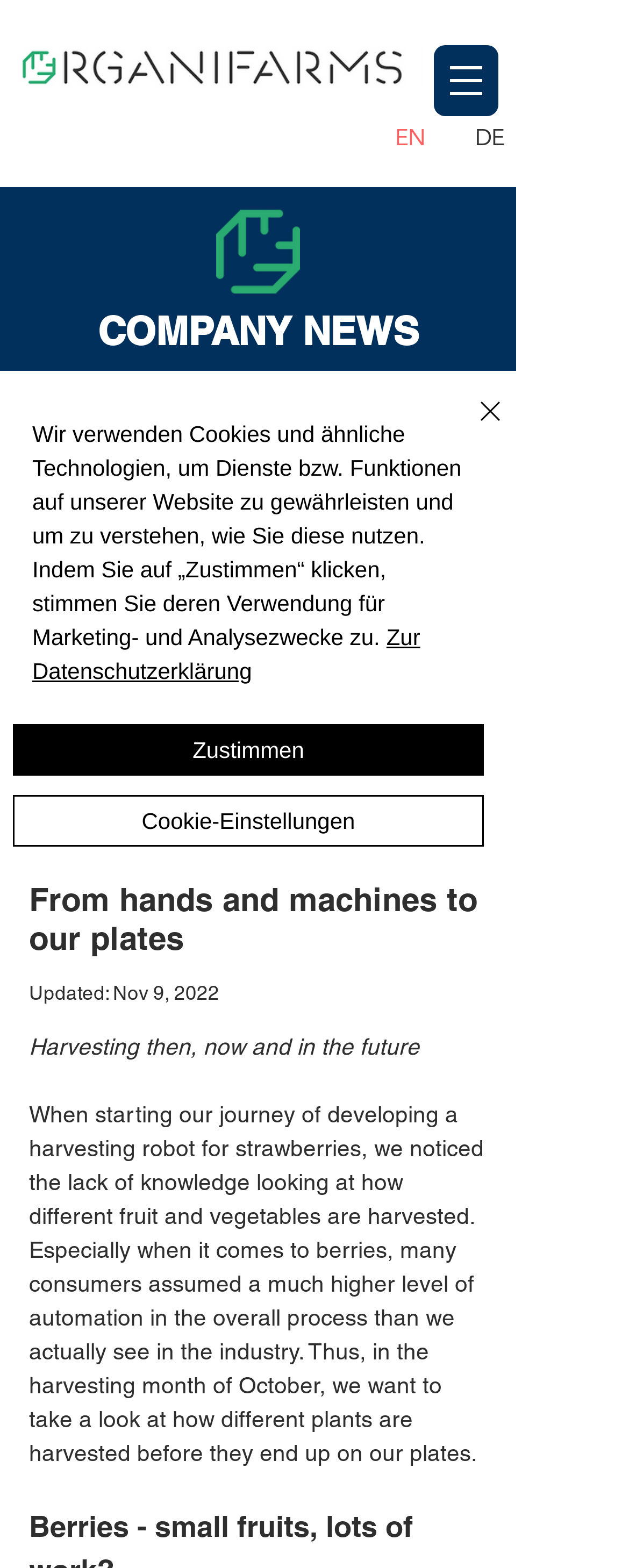Please determine the bounding box coordinates of the section I need to click to accomplish this instruction: "Click the More actions button".

[0.738, 0.512, 0.8, 0.536]